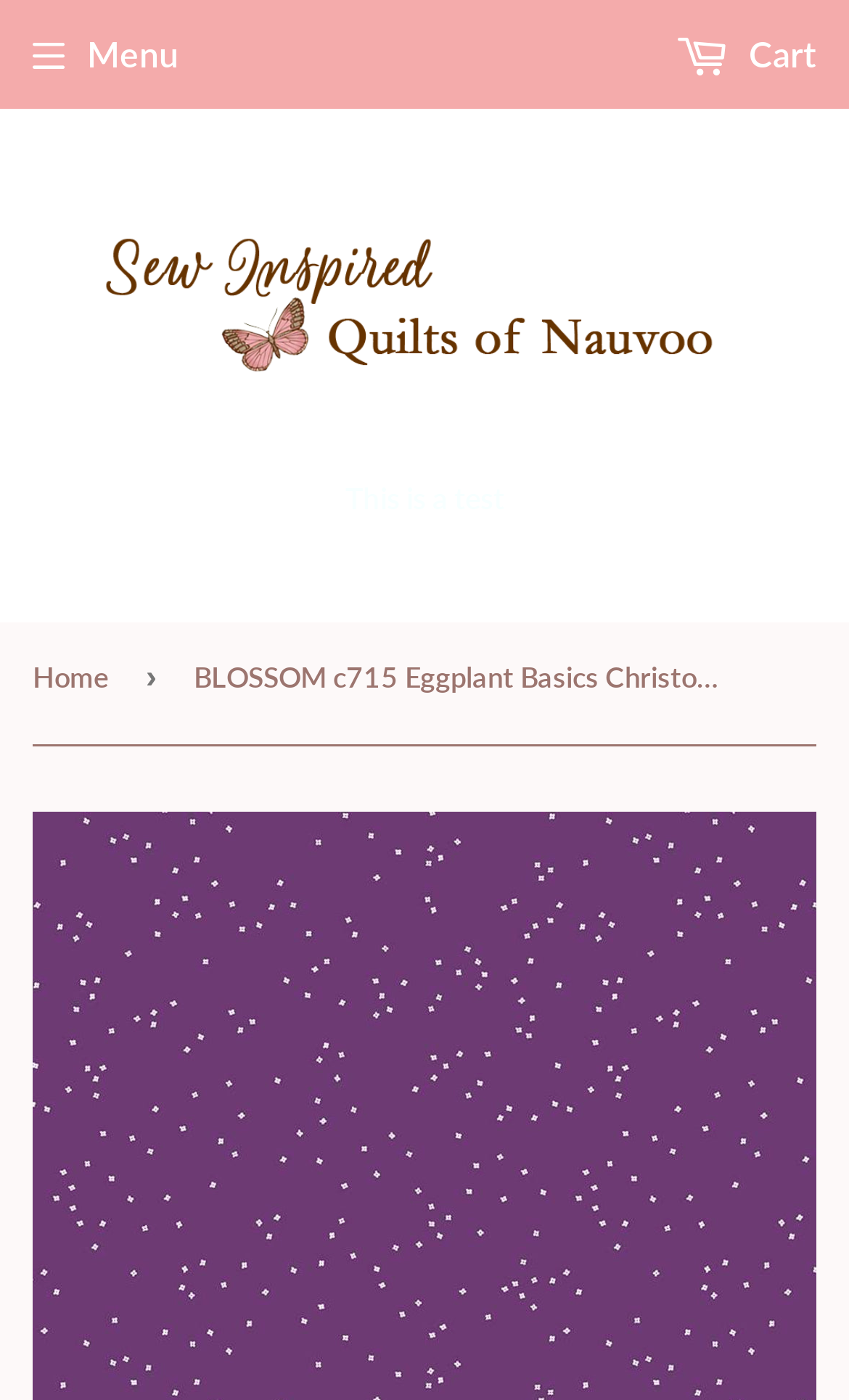Identify the bounding box of the UI element that matches this description: "Cart 0".

[0.544, 0.003, 0.962, 0.074]